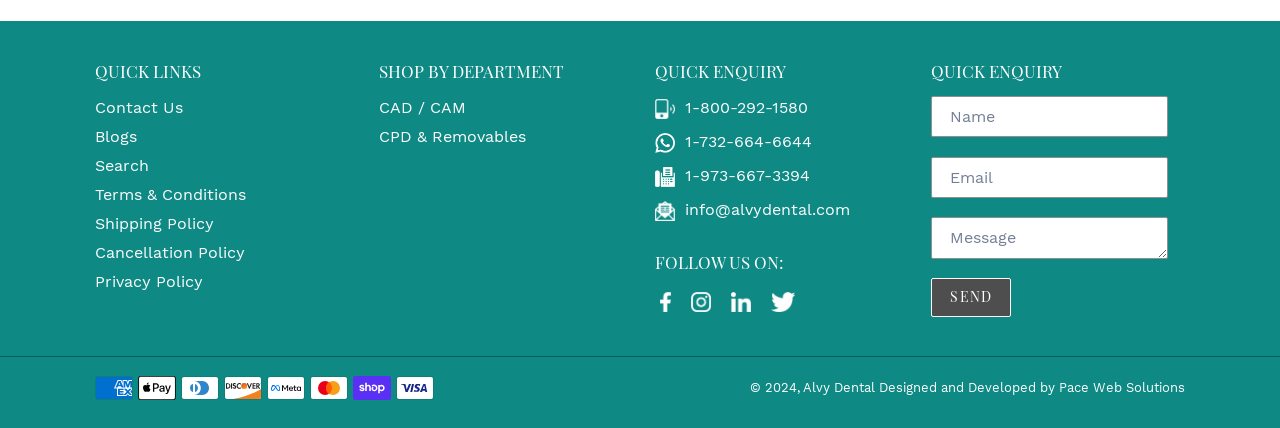How many phone numbers are listed for quick enquiry?
Please look at the screenshot and answer using one word or phrase.

3